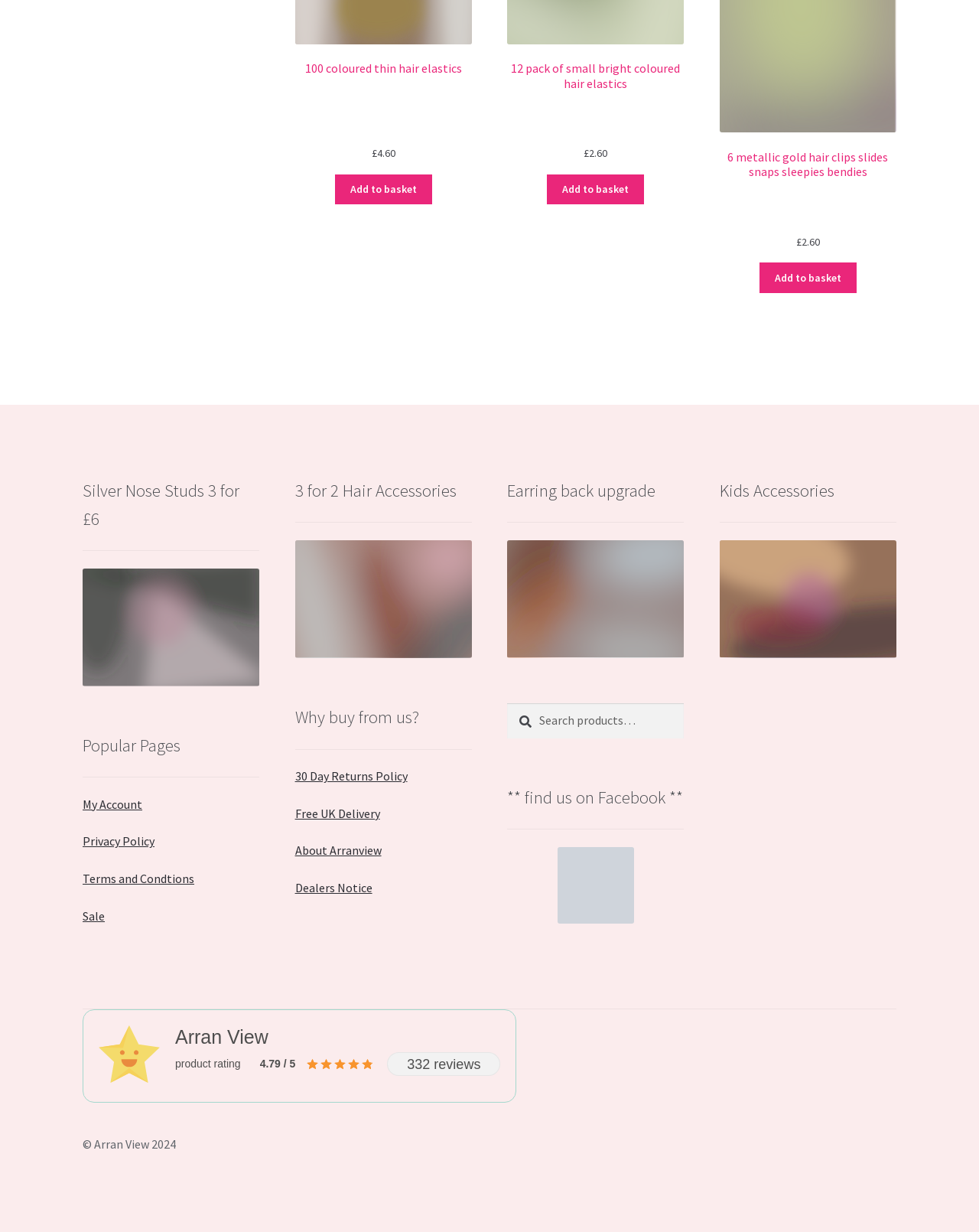Refer to the element description My Account and identify the corresponding bounding box in the screenshot. Format the coordinates as (top-left x, top-left y, bottom-right x, bottom-right y) with values in the range of 0 to 1.

[0.084, 0.647, 0.145, 0.659]